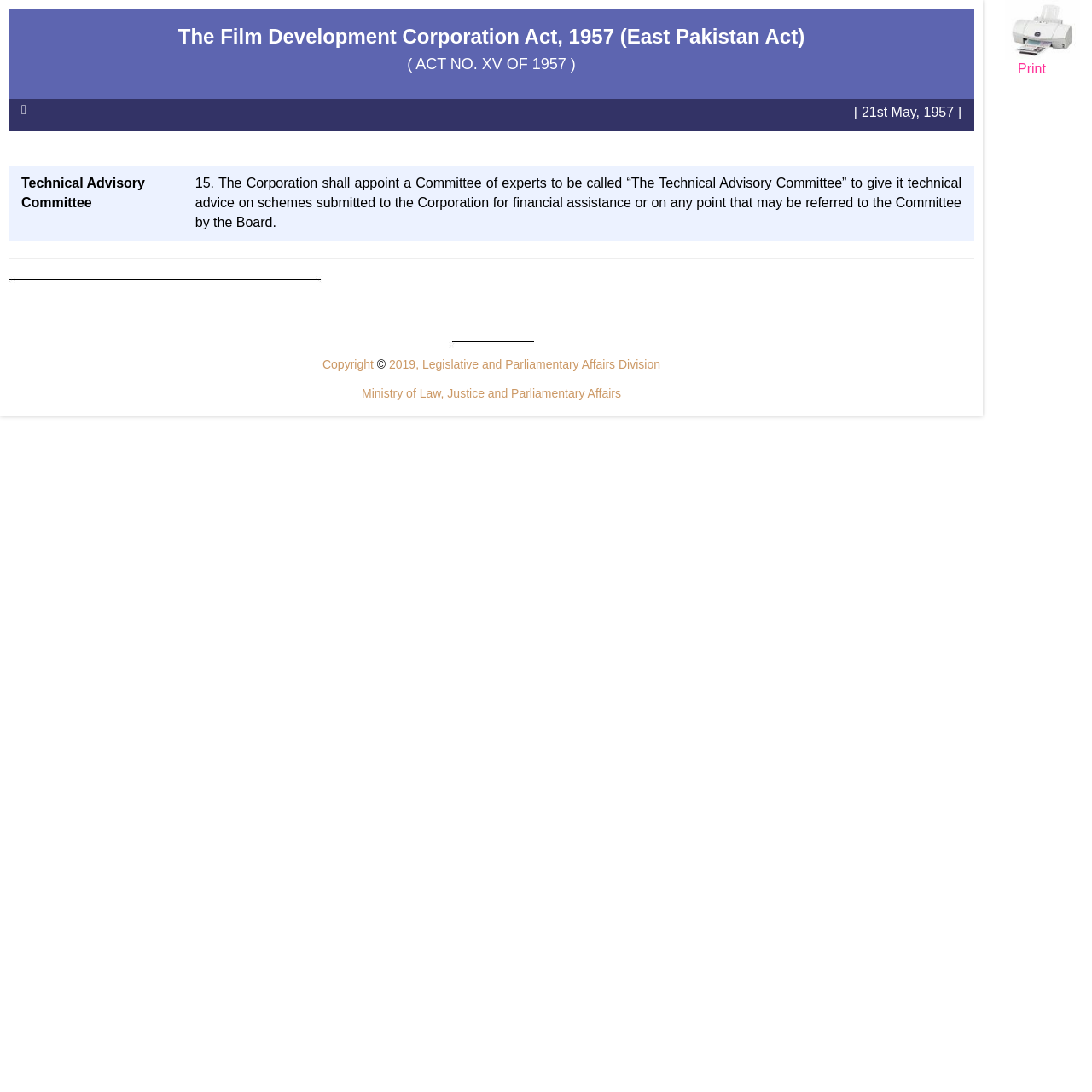Determine the bounding box coordinates in the format (top-left x, top-left y, bottom-right x, bottom-right y). Ensure all values are floating point numbers between 0 and 1. Identify the bounding box of the UI element described by: Print

[0.92, 0.0, 0.977, 0.062]